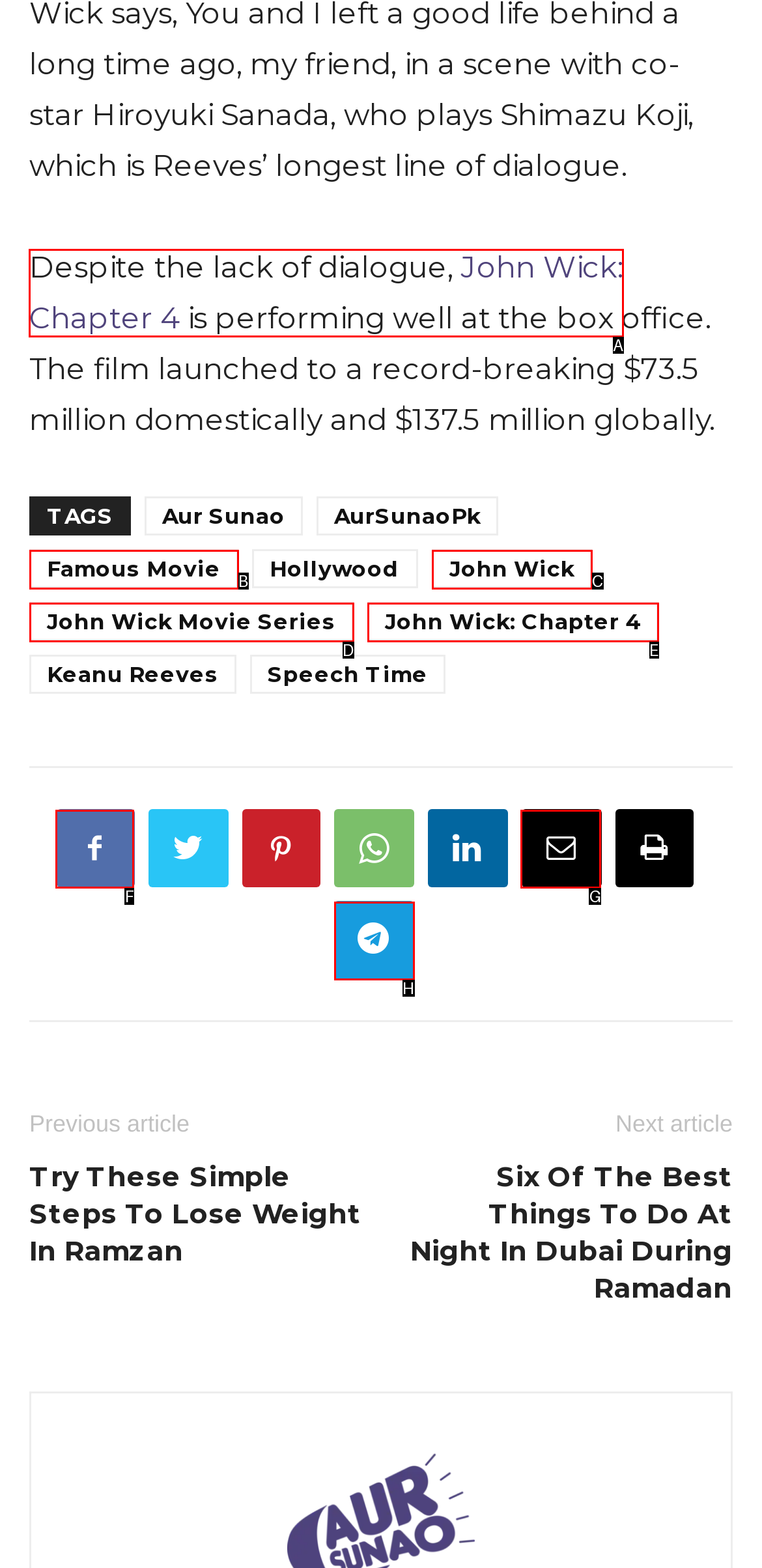Tell me which one HTML element I should click to complete the following instruction: Click on John Wick: Chapter 4
Answer with the option's letter from the given choices directly.

A